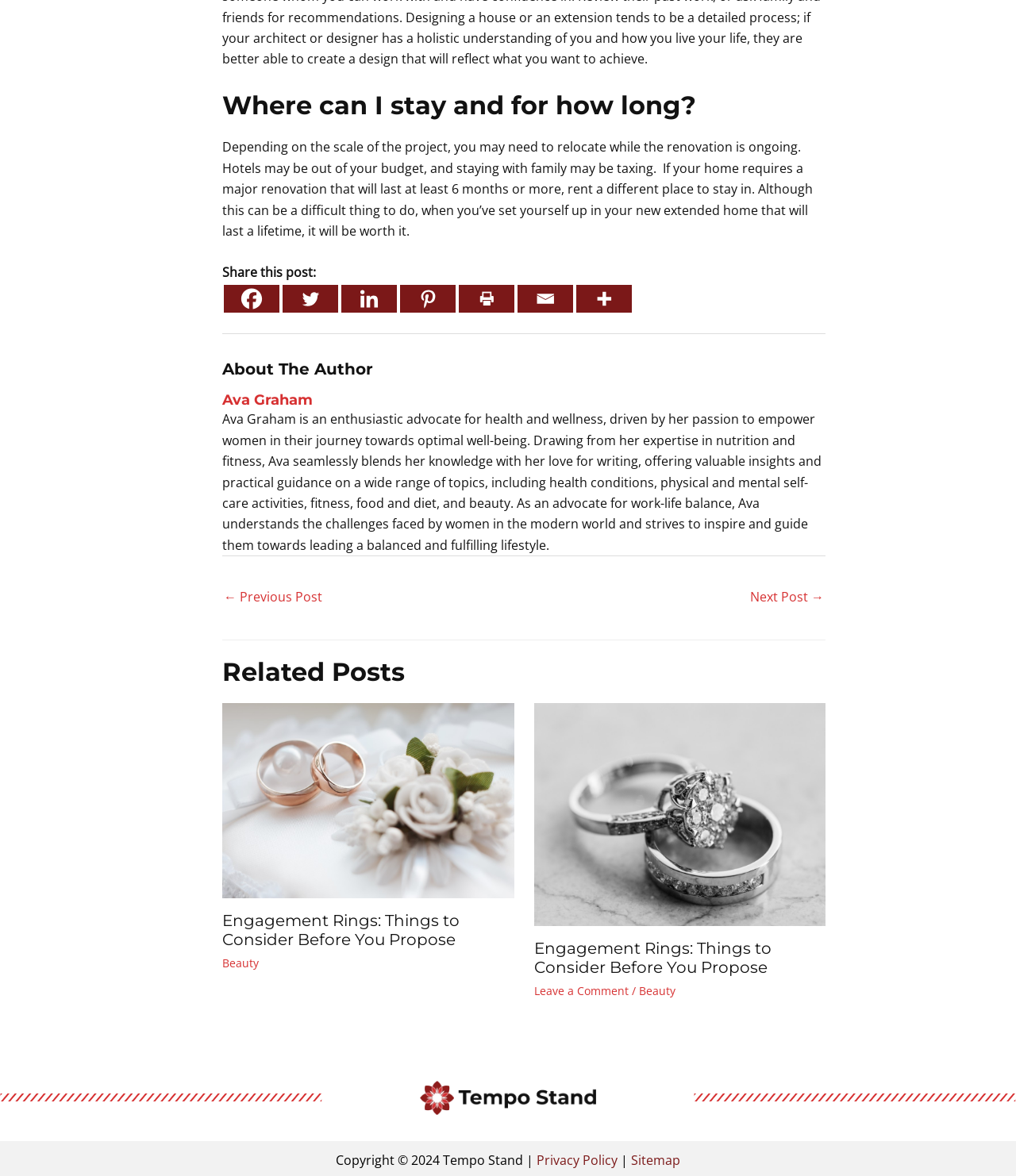What is the logo at the bottom of the page?
Please respond to the question with a detailed and thorough explanation.

The logo at the bottom of the page is the Tempo Stand logo, as indicated by the image and link with the text 'tempo stand logo'.